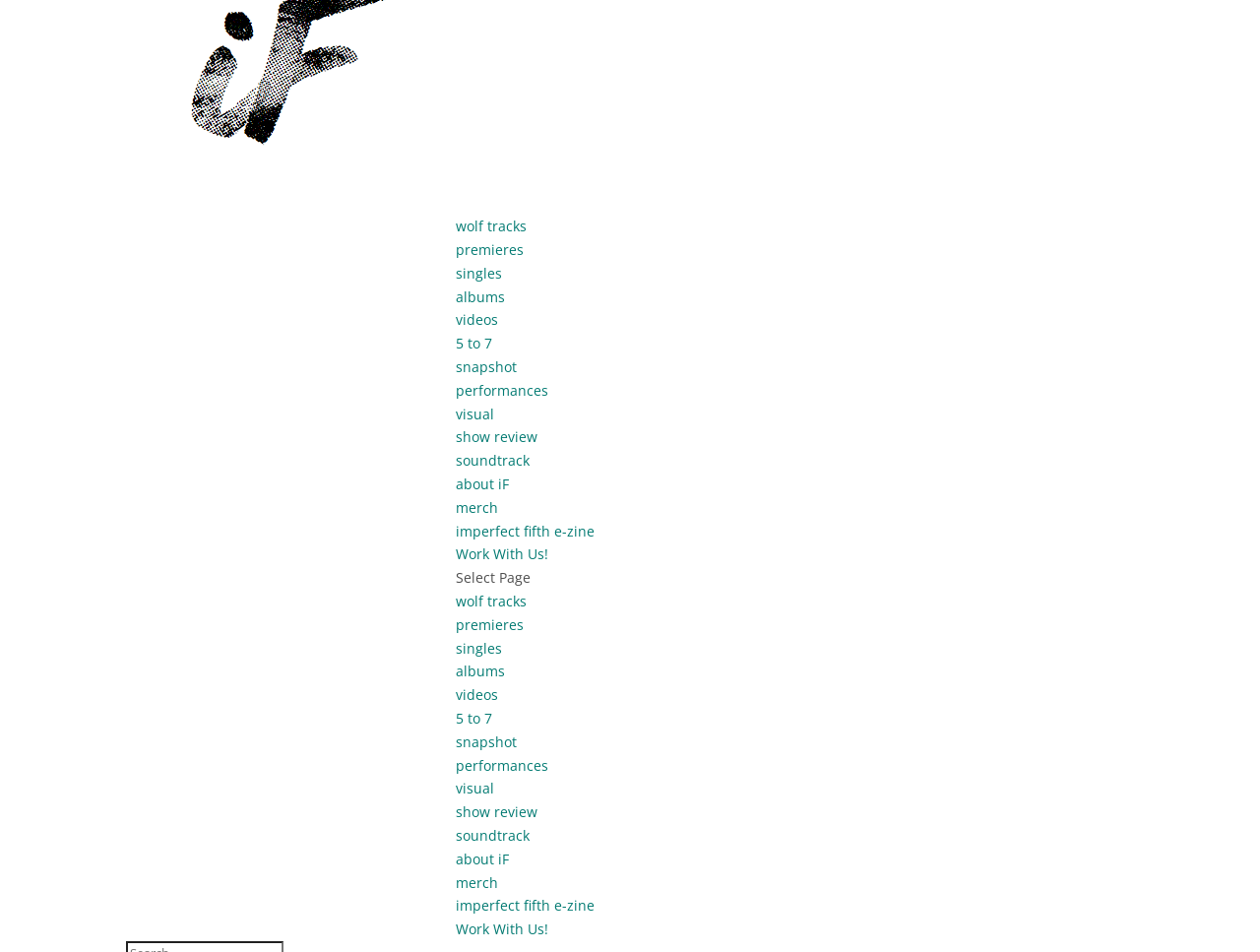Provide the bounding box coordinates of the HTML element this sentence describes: "show review". The bounding box coordinates consist of four float numbers between 0 and 1, i.e., [left, top, right, bottom].

[0.362, 0.843, 0.427, 0.863]